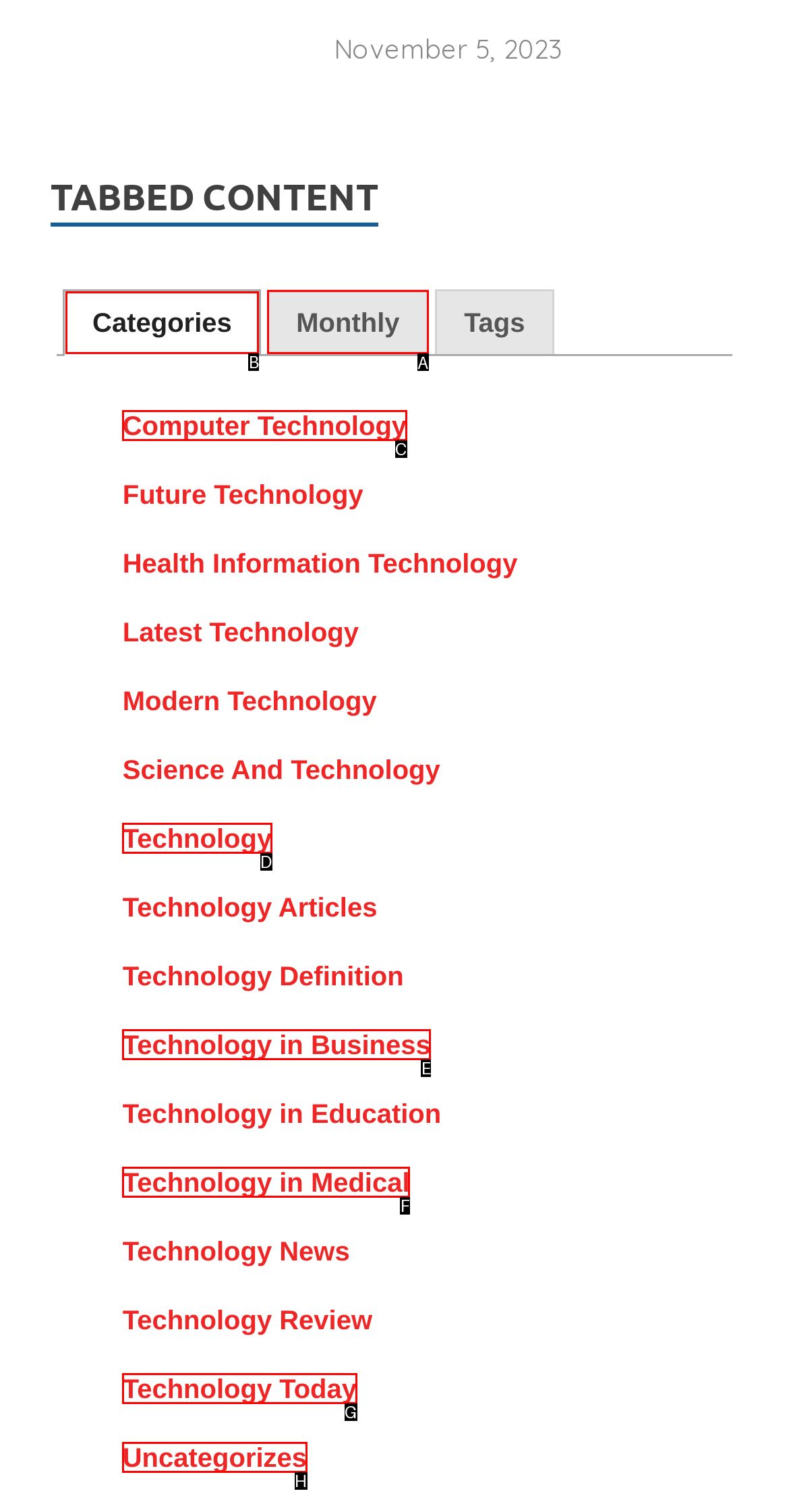Given the task: Select the Monthly tab, tell me which HTML element to click on.
Answer with the letter of the correct option from the given choices.

A